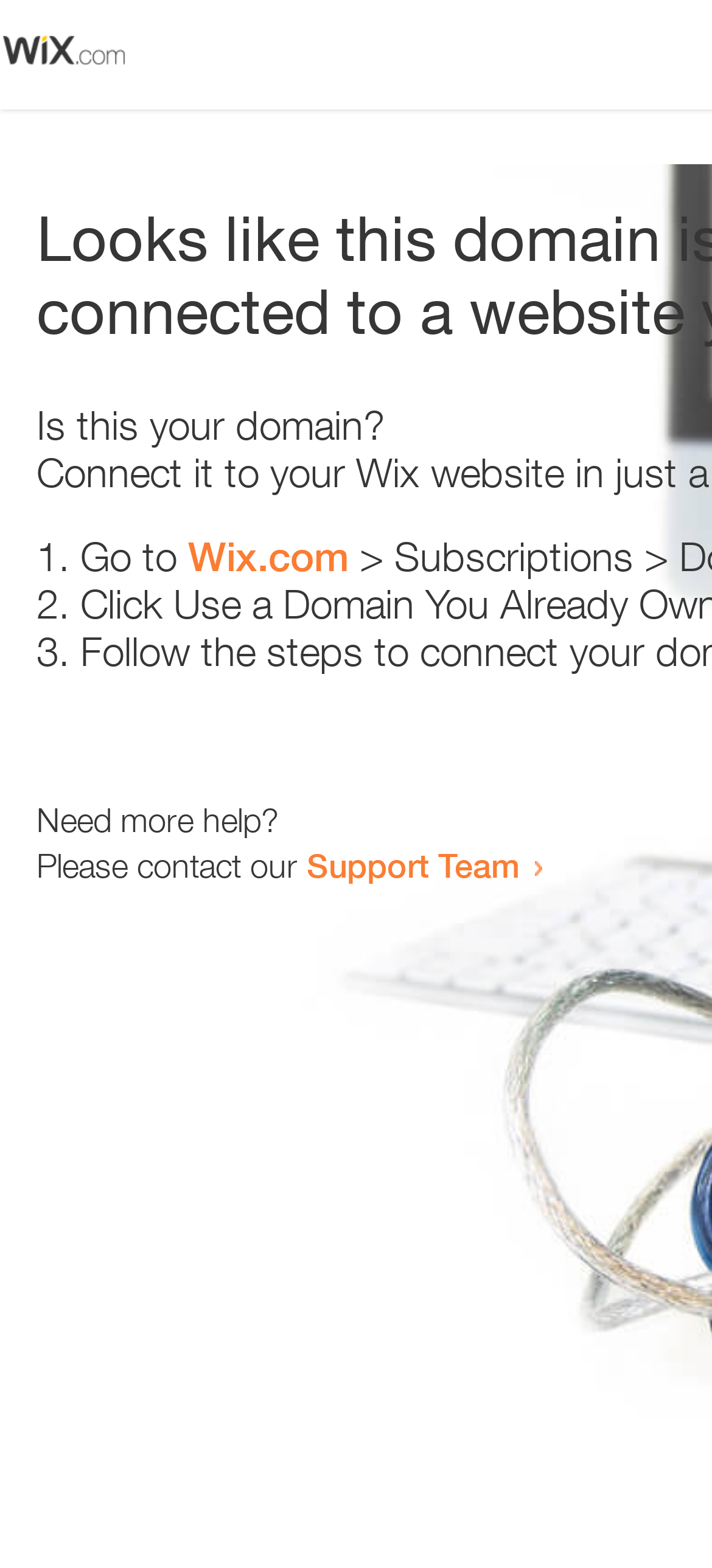What is the website suggested to visit? Using the information from the screenshot, answer with a single word or phrase.

Wix.com